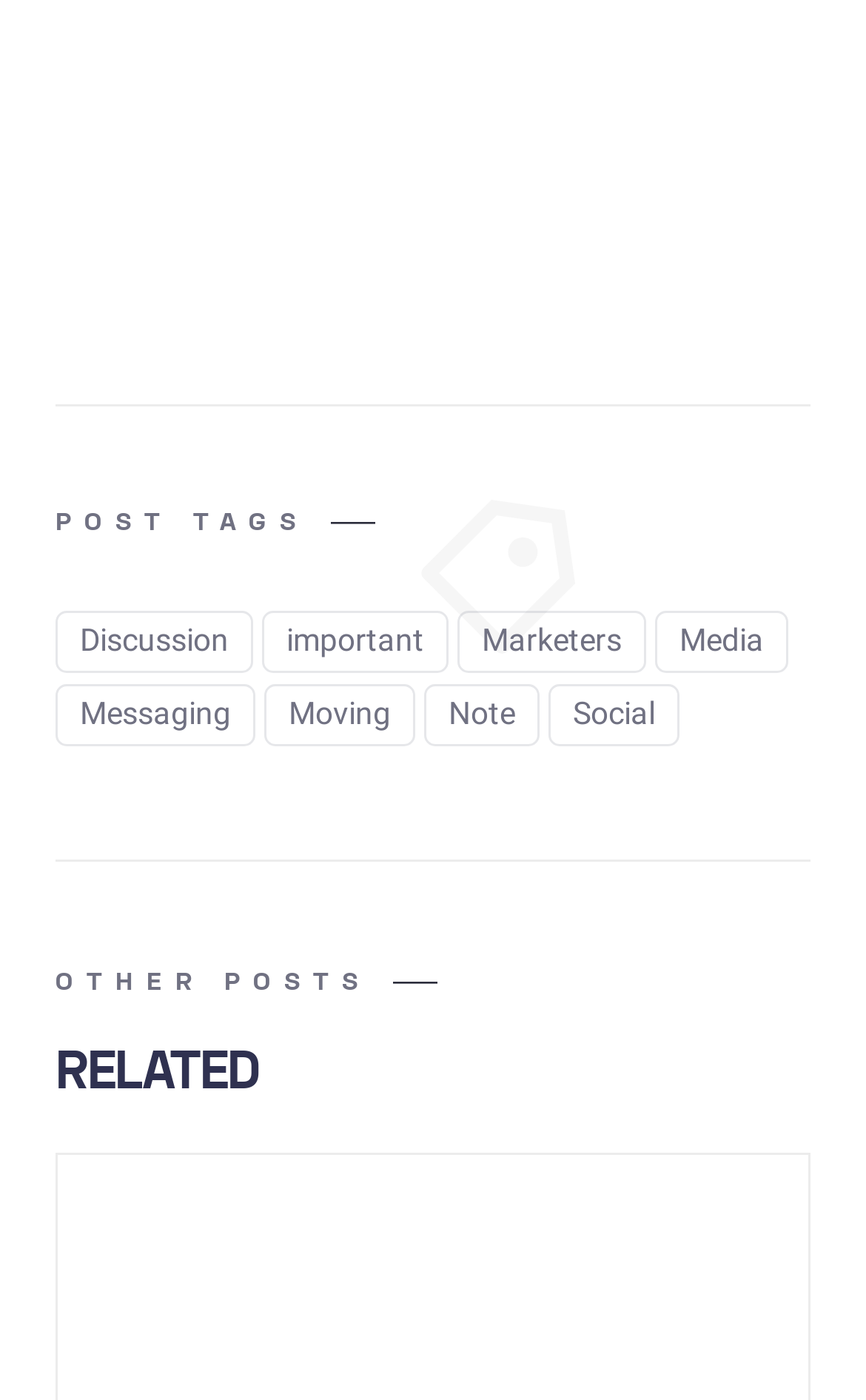Can you show the bounding box coordinates of the region to click on to complete the task described in the instruction: "View discussion"?

[0.064, 0.436, 0.292, 0.48]